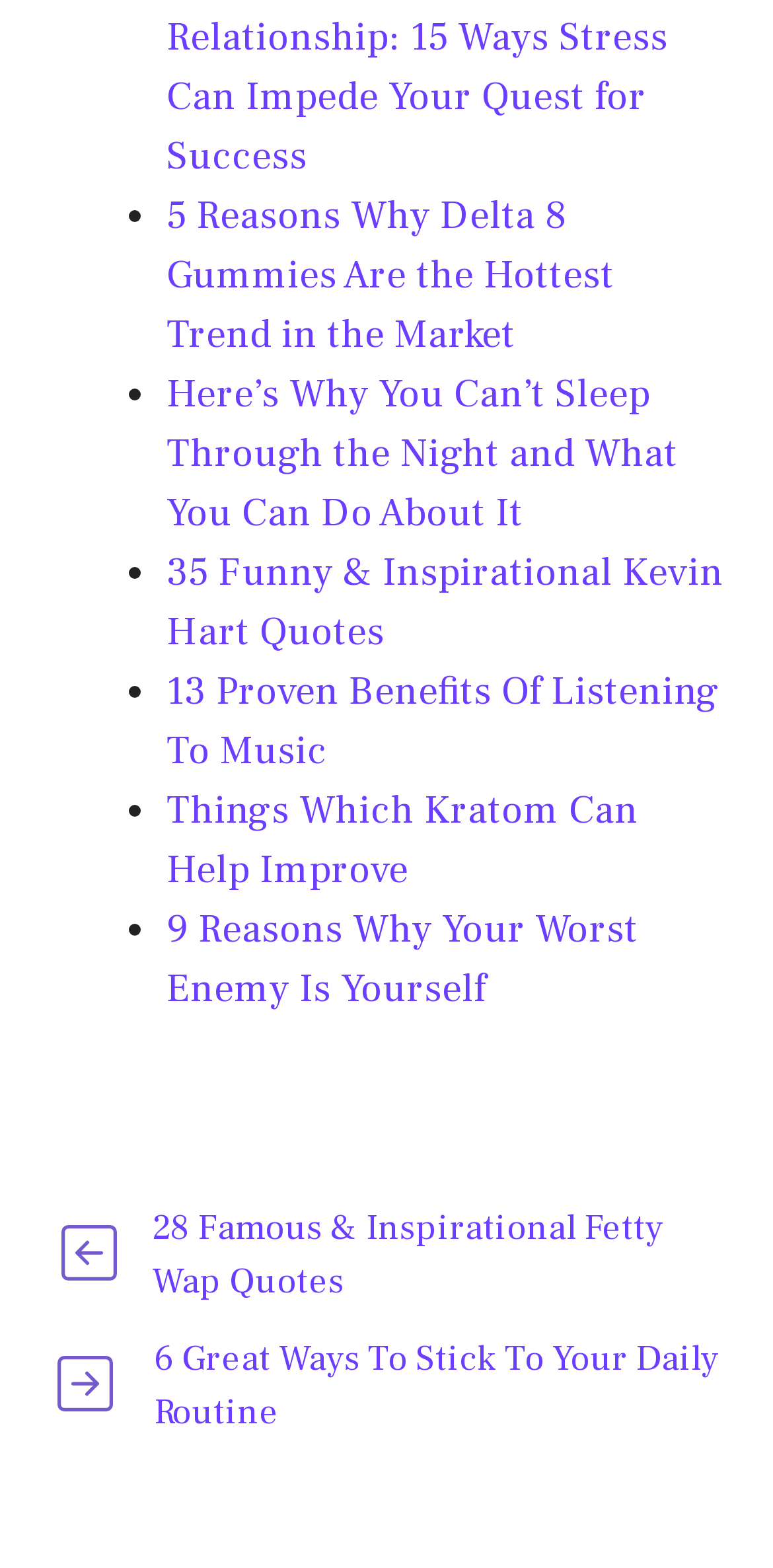What is the topic of the first article?
Based on the visual information, provide a detailed and comprehensive answer.

The first link on the webpage has the text '5 Reasons Why Delta 8 Gummies Are the Hottest Trend in the Market', which suggests that the topic of the first article is Delta 8 Gummies.